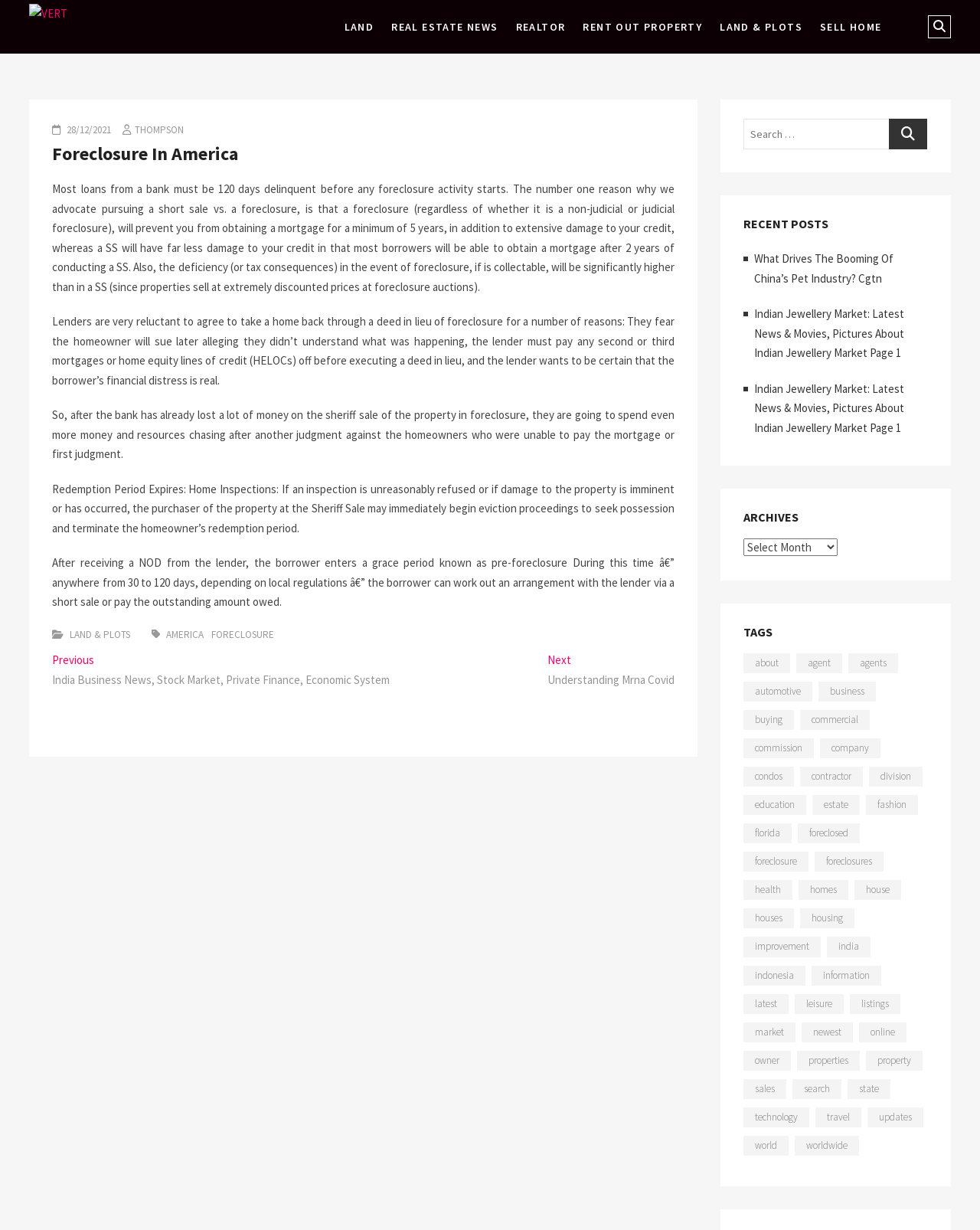Can you show the bounding box coordinates of the region to click on to complete the task described in the instruction: "Select archives"?

[0.758, 0.438, 0.855, 0.452]